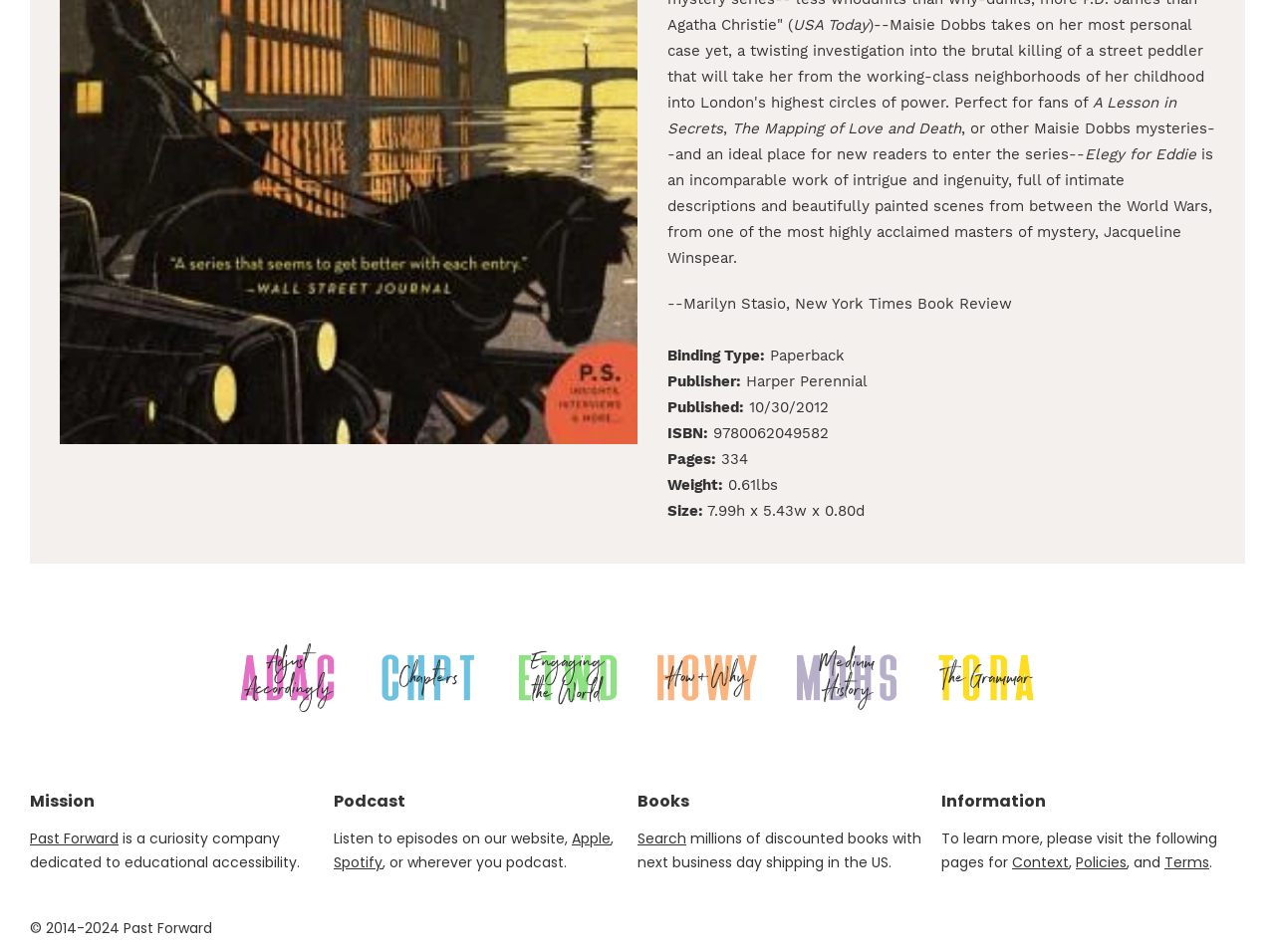Identify the bounding box for the UI element described as: "Past Forward". The coordinates should be four float numbers between 0 and 1, i.e., [left, top, right, bottom].

[0.023, 0.871, 0.093, 0.892]